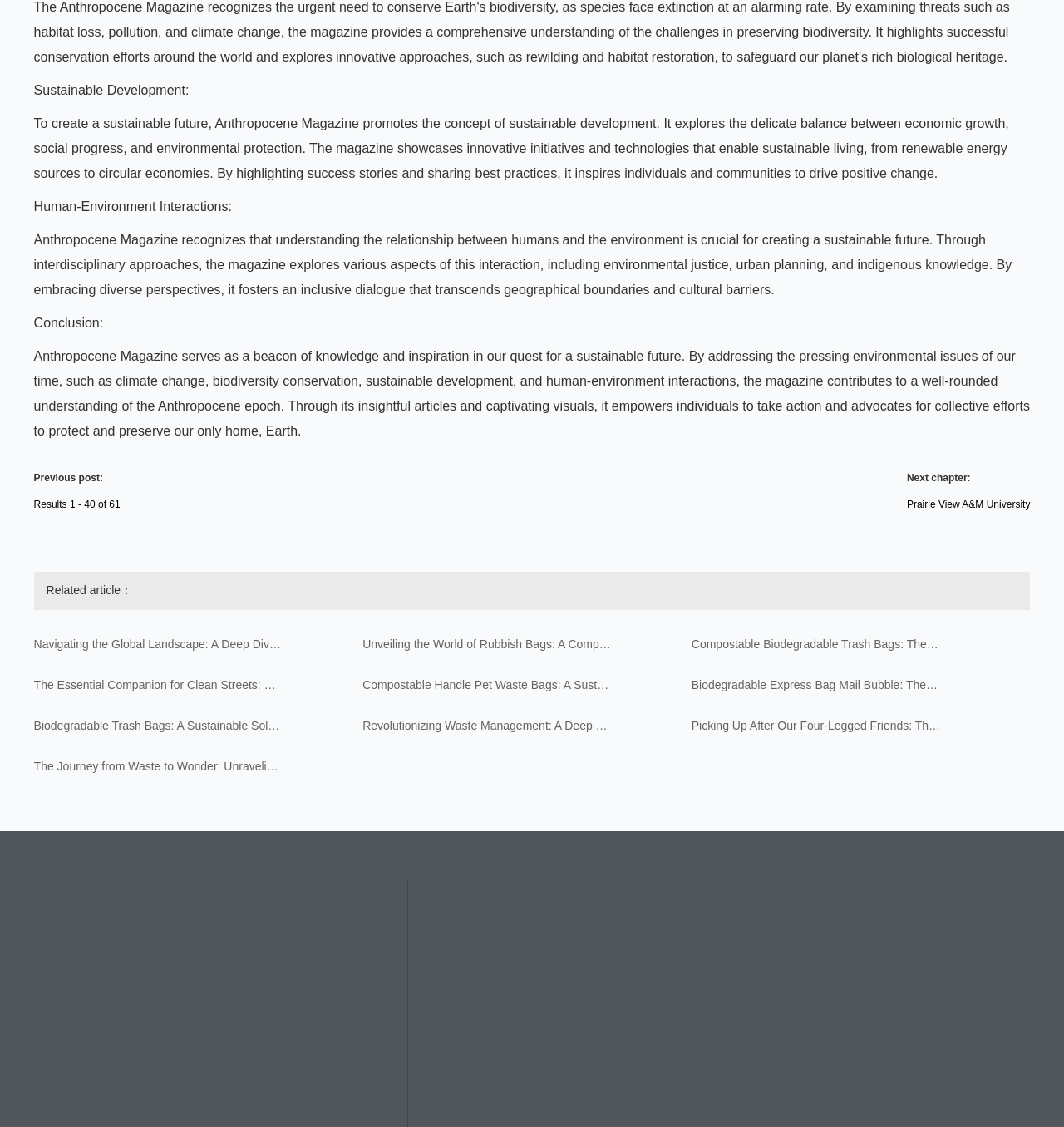What is the topic of the previous post?
Answer briefly with a single word or phrase based on the image.

Not specified